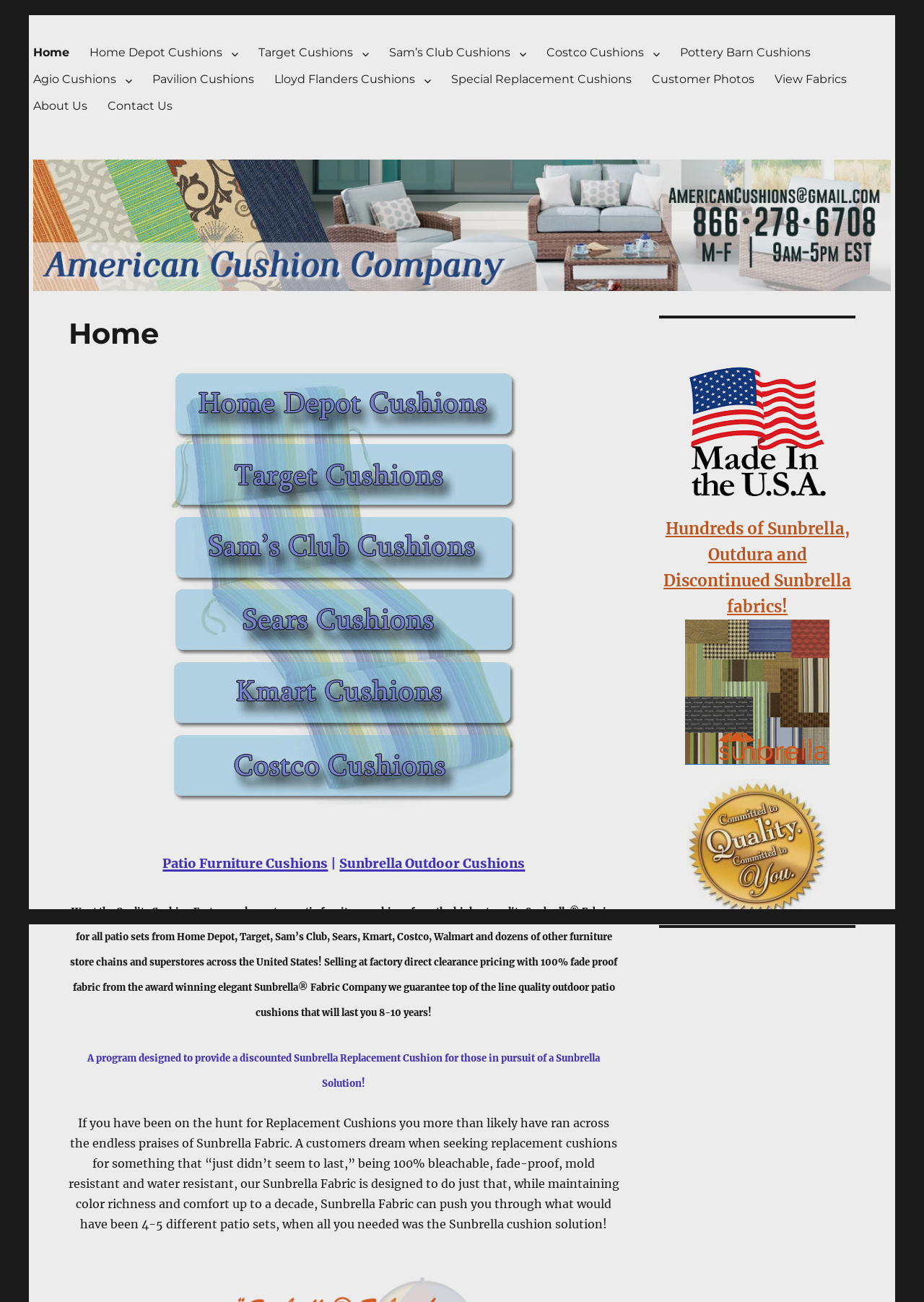What is the purpose of the Quality Cushion Factory's program?
From the details in the image, provide a complete and detailed answer to the question.

The webpage mentions that the Quality Cushion Factory has a program designed to provide a discounted Sunbrella replacement cushion for those in pursuit of a Sunbrella solution, offering factory direct clearance pricing for high-quality outdoor patio cushions.